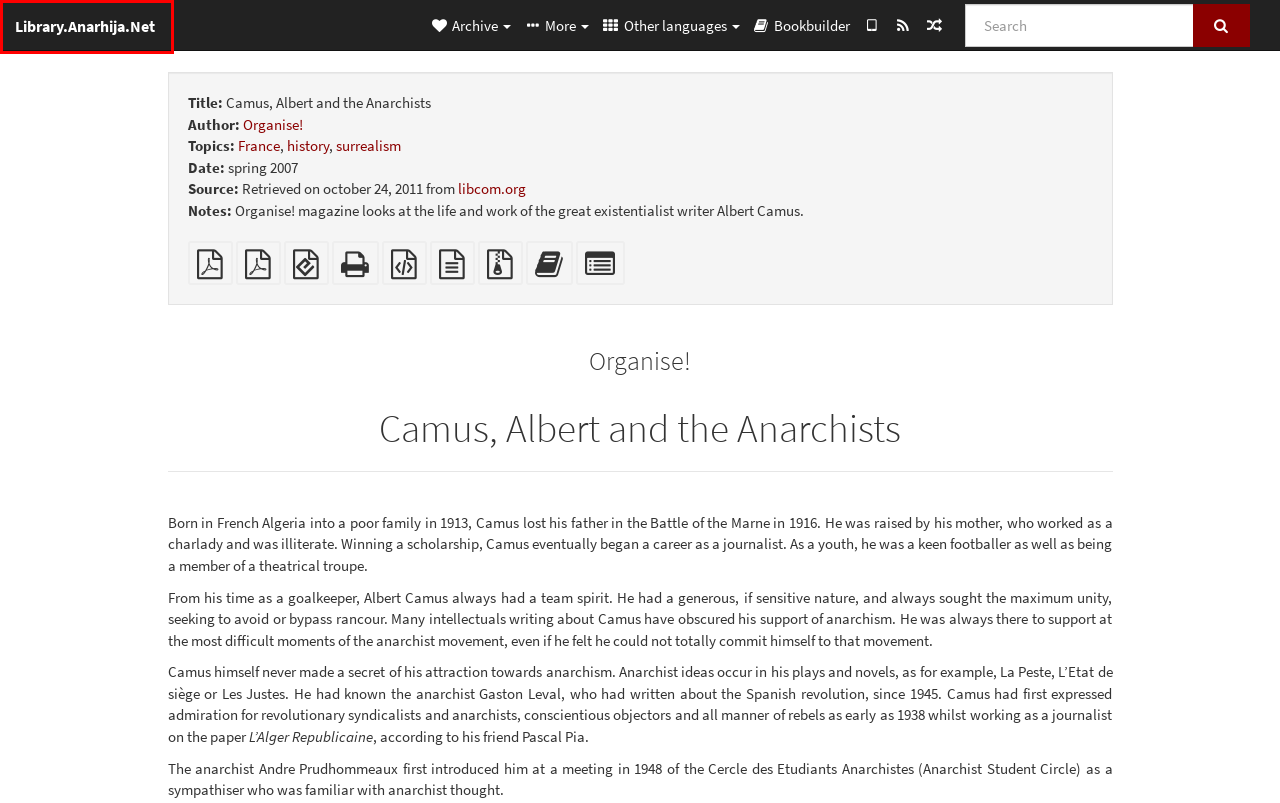Evaluate the webpage screenshot and identify the element within the red bounding box. Select the webpage description that best fits the new webpage after clicking the highlighted element. Here are the candidates:
A. Library.Anarhija.Net
B. Latest entries | Library.Anarhija.Net
C. Library.Anarhija.Net on mobile | Library.Anarhija.Net
D. Organise! | Library.Anarhija.Net
E. Camus, Albert and the Anarchists
F. history | Library.Anarhija.Net
G. Full list of texts | Library.Anarhija.Net
H. Ready or Not | Library.Anarhija.Net

B